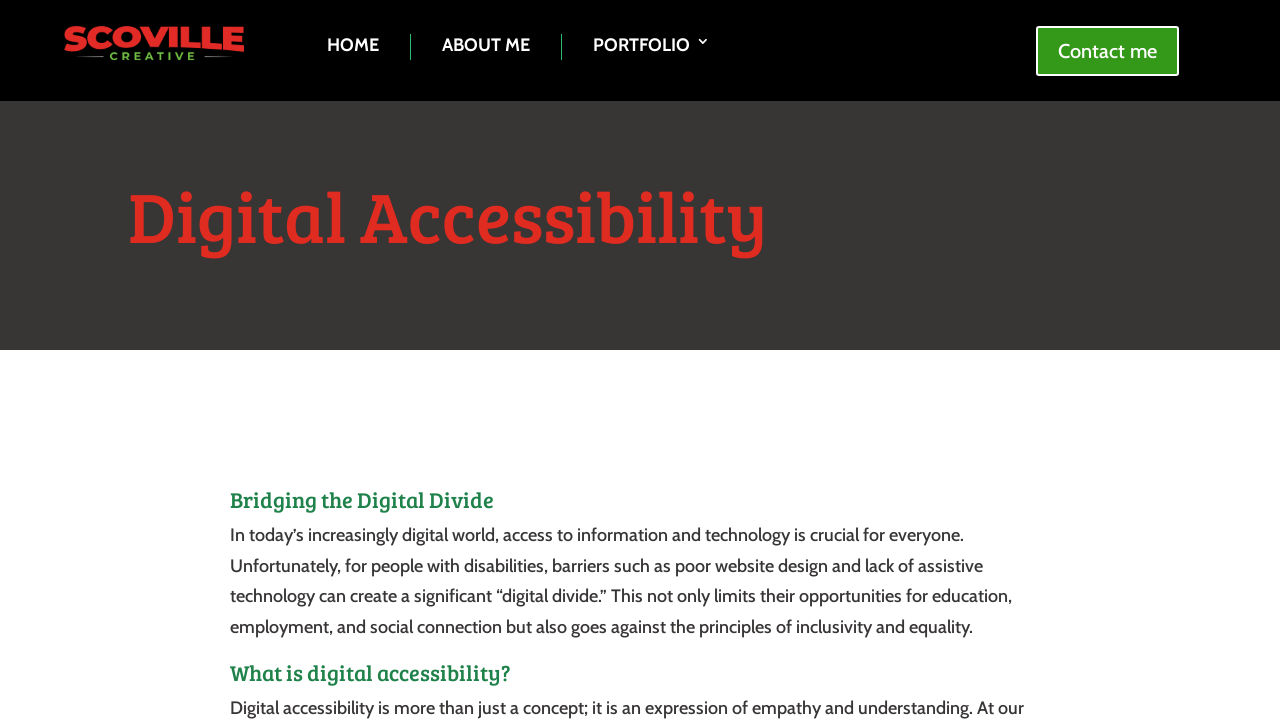Please provide a comprehensive answer to the question based on the screenshot: What is the purpose of digital accessibility?

The purpose of digital accessibility can be inferred from the text on the webpage, which states that digital accessibility is crucial for bridging the digital divide and ensuring that people with disabilities have access to information and technology.